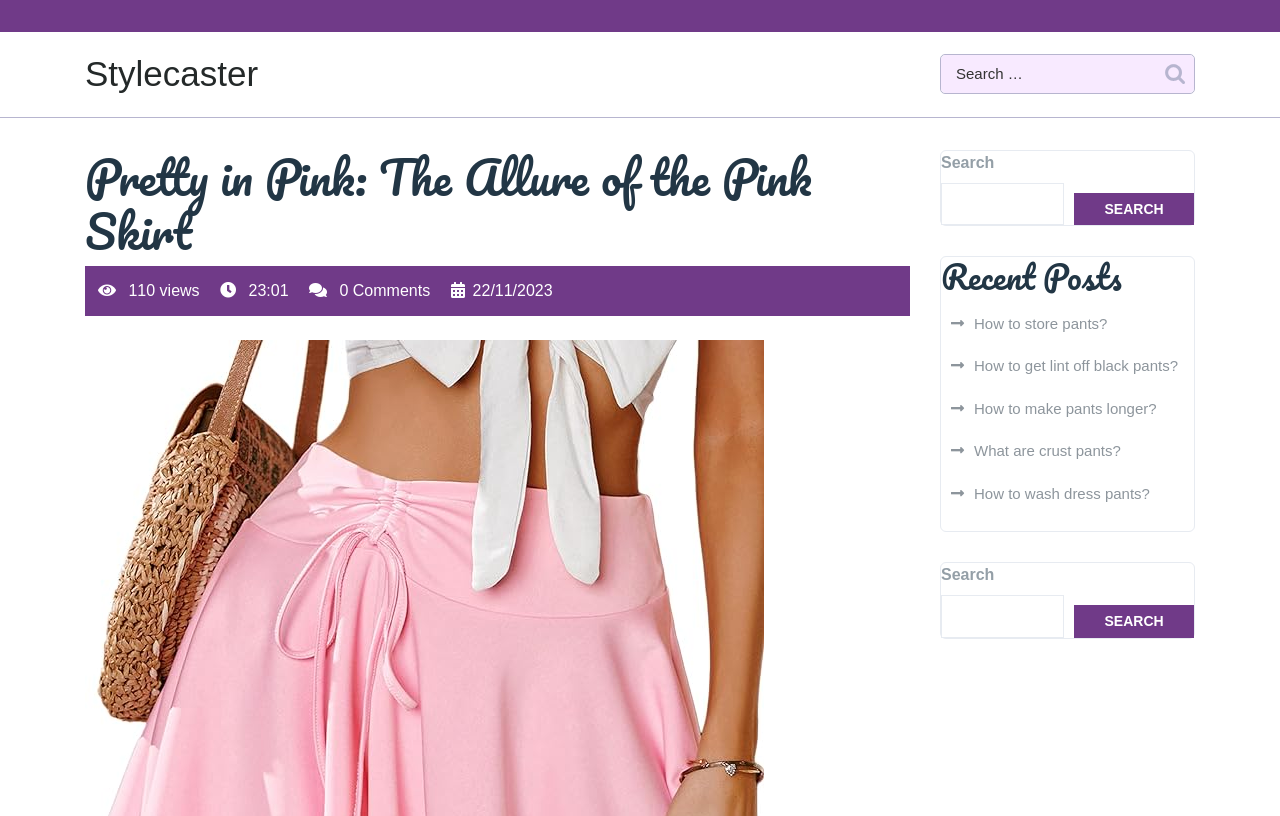Based on the element description Search, identify the bounding box of the UI element in the given webpage screenshot. The coordinates should be in the format (top-left x, top-left y, bottom-right x, bottom-right y) and must be between 0 and 1.

[0.839, 0.236, 0.933, 0.275]